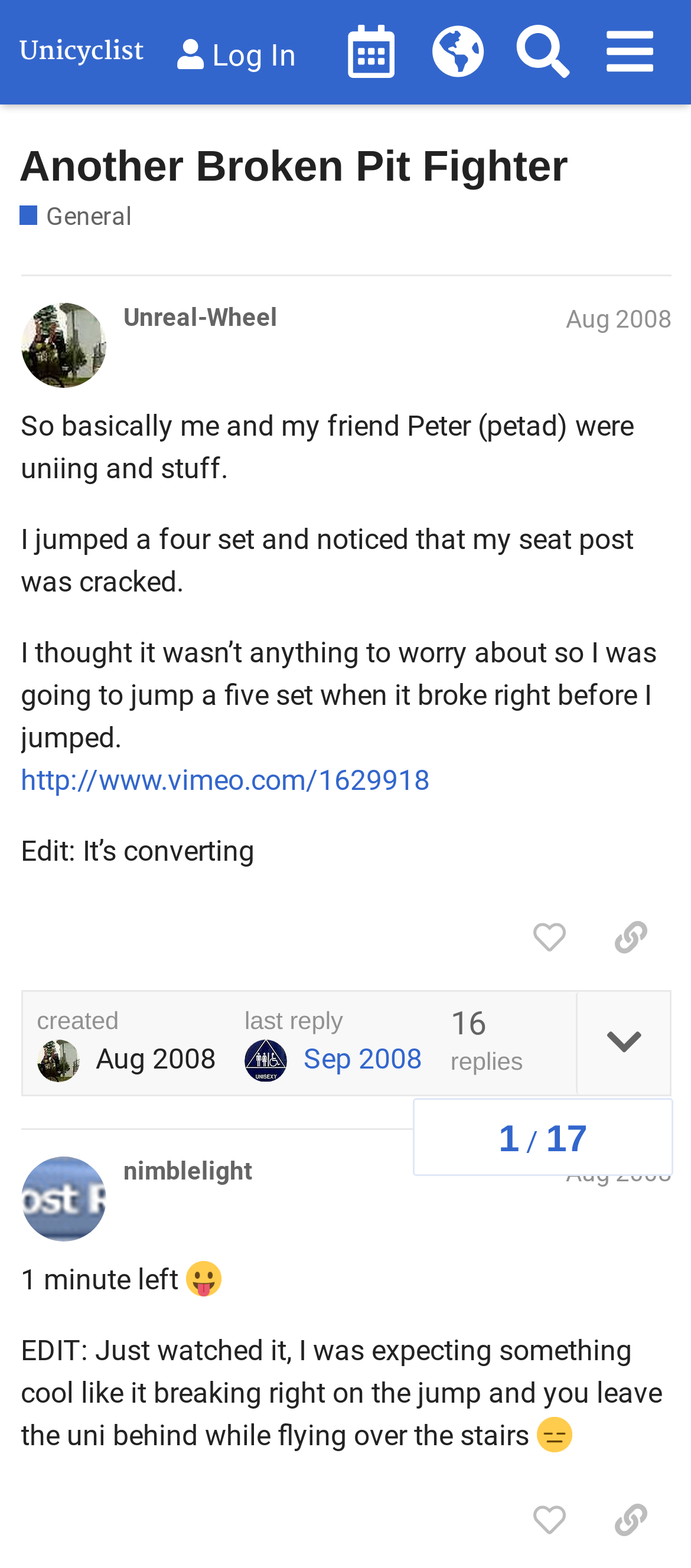Find the bounding box coordinates for the area you need to click to carry out the instruction: "View posts by author mauer". The coordinates should be four float numbers between 0 and 1, indicated as [left, top, right, bottom].

None